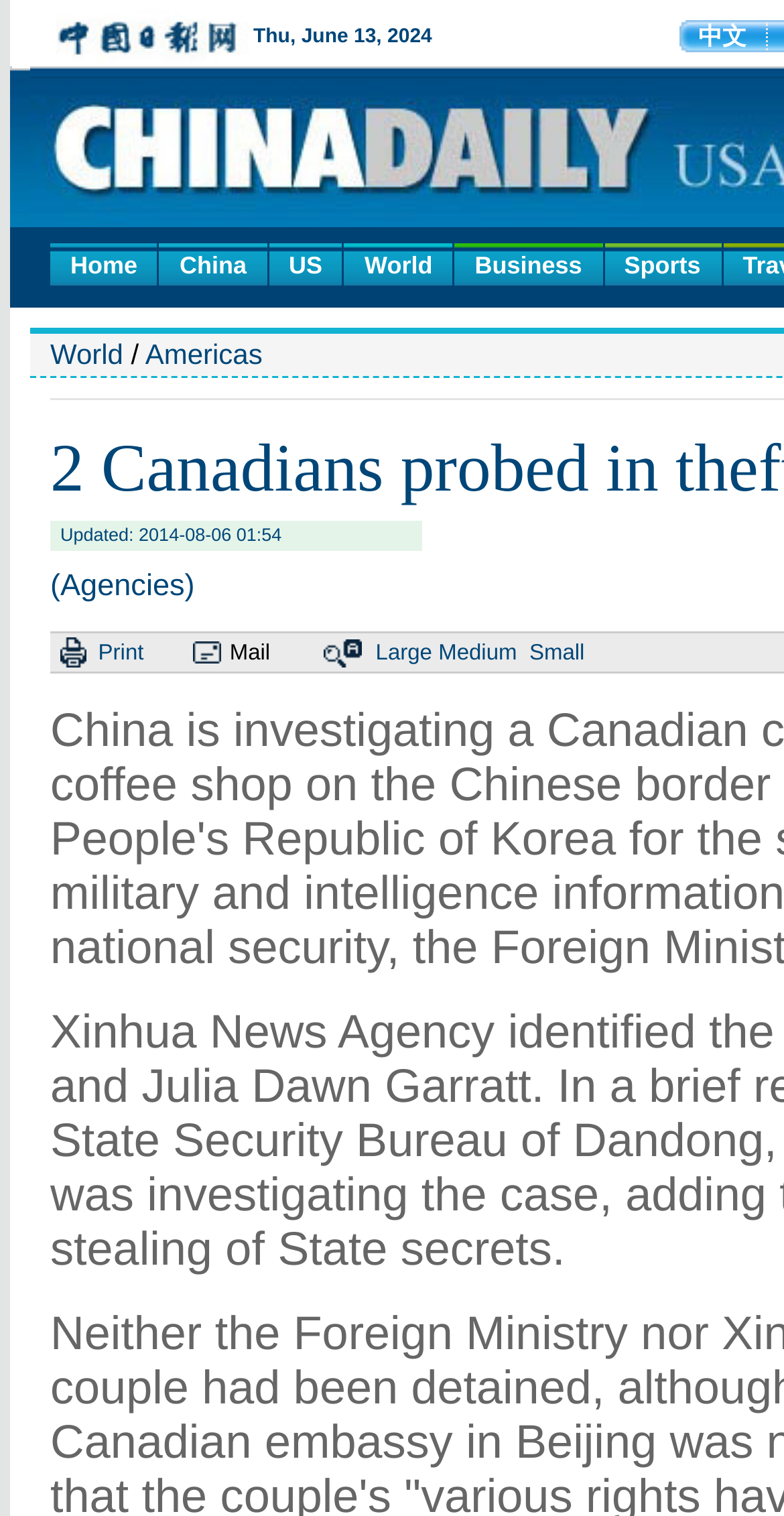Identify the bounding box coordinates of the clickable region necessary to fulfill the following instruction: "view Americas news". The bounding box coordinates should be four float numbers between 0 and 1, i.e., [left, top, right, bottom].

[0.185, 0.223, 0.335, 0.244]